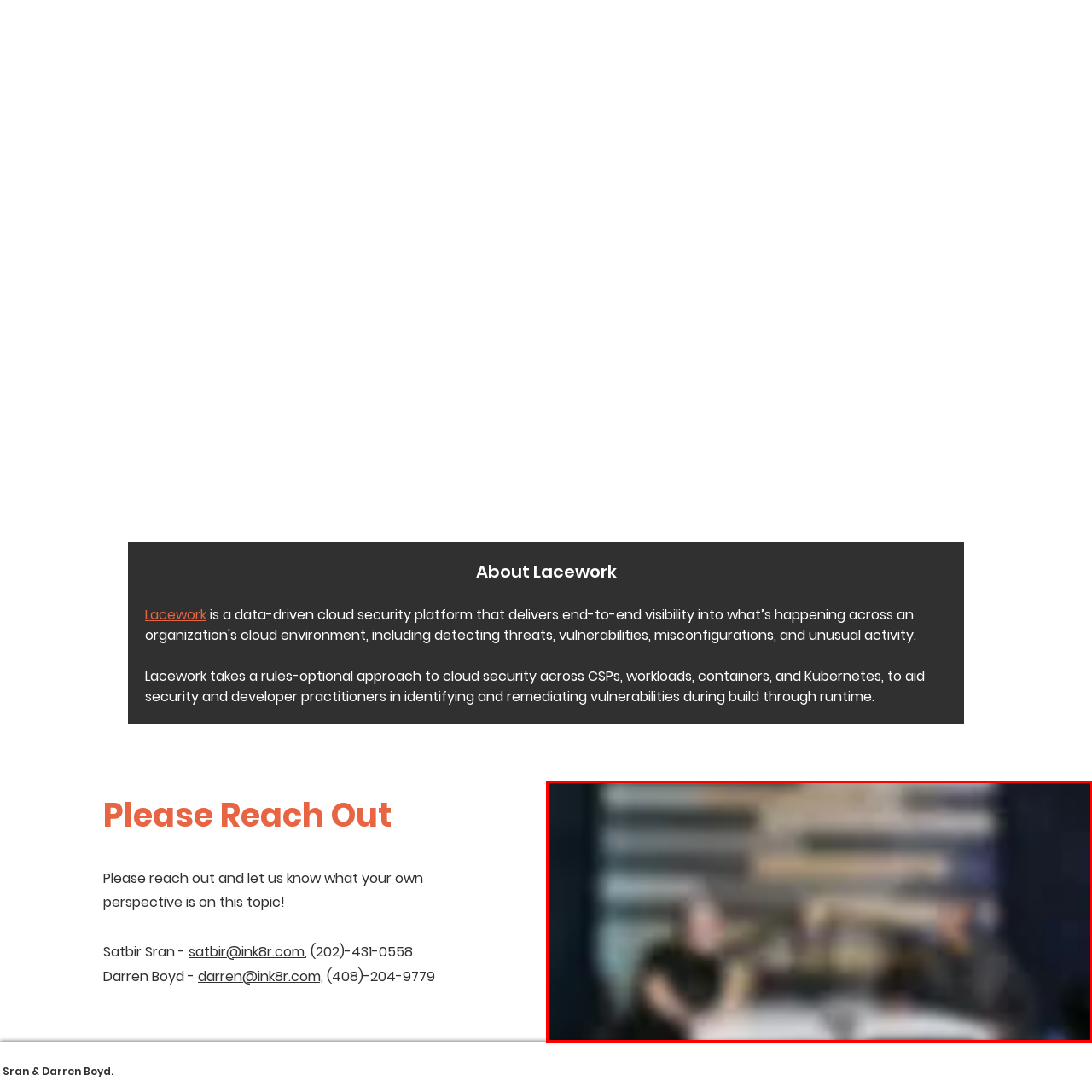Look at the image segment within the red box, What is the purpose of the microphone on the table? Give a brief response in one word or phrase.

Recording